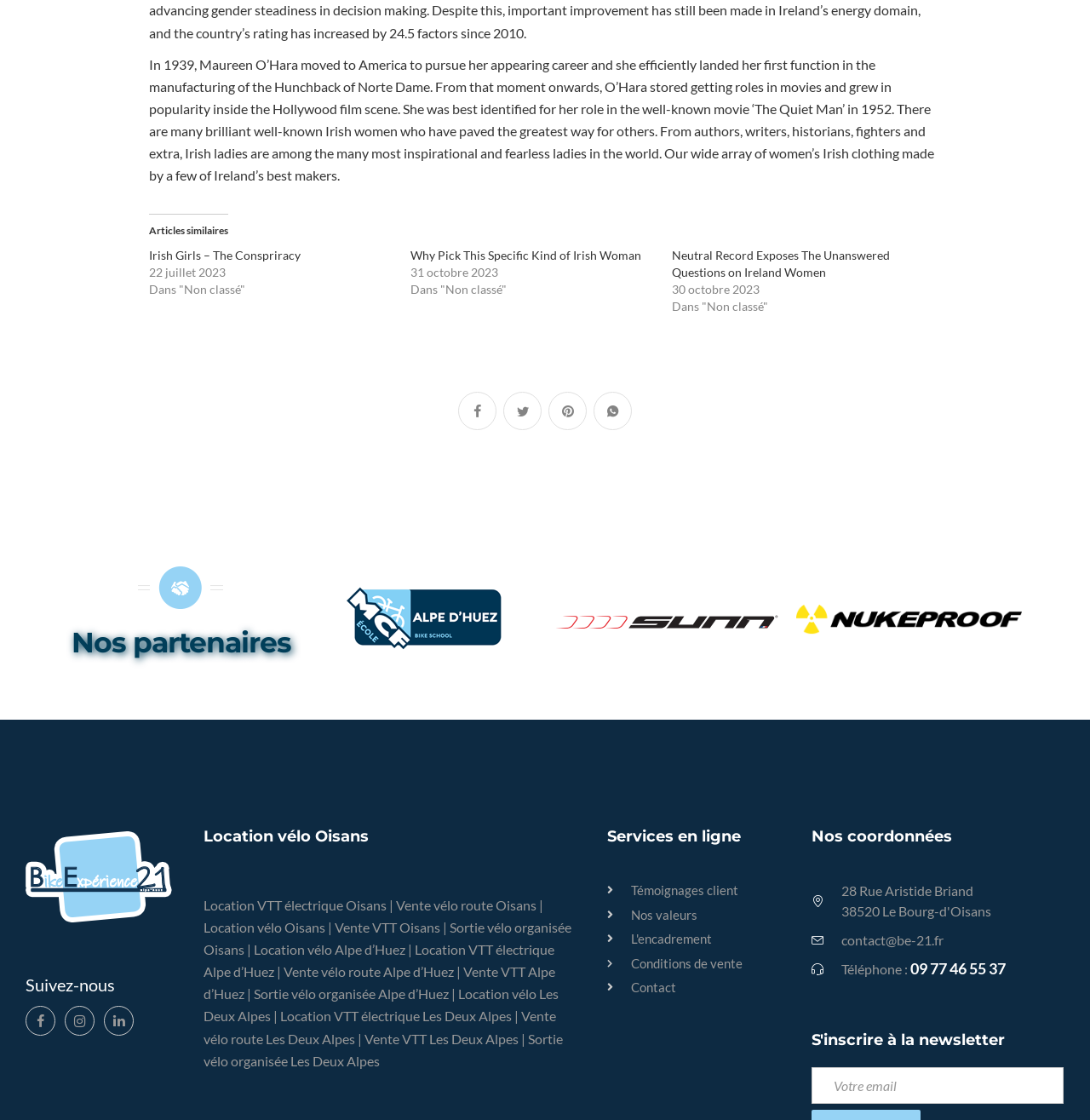Pinpoint the bounding box coordinates of the element to be clicked to execute the instruction: "Click on the link 'Location VTT électrique Oisans'".

[0.187, 0.801, 0.355, 0.815]